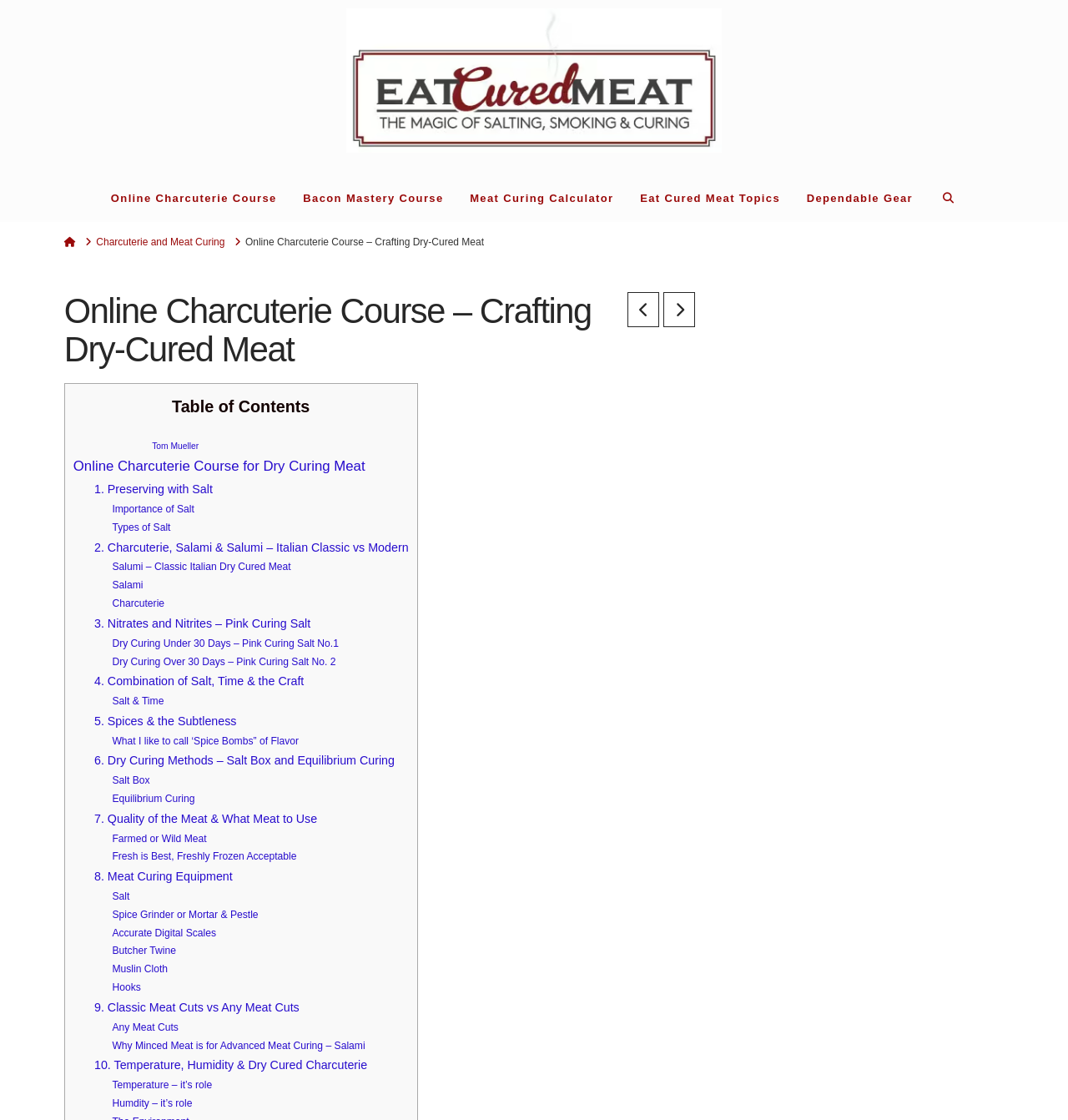What is the purpose of the 'Meat Curing Calculator' link?
Examine the image and provide an in-depth answer to the question.

The purpose of the 'Meat Curing Calculator' link is to provide a tool for users to calculate meat curing, which is likely related to the charcuterie course and meat curing techniques discussed on the webpage.